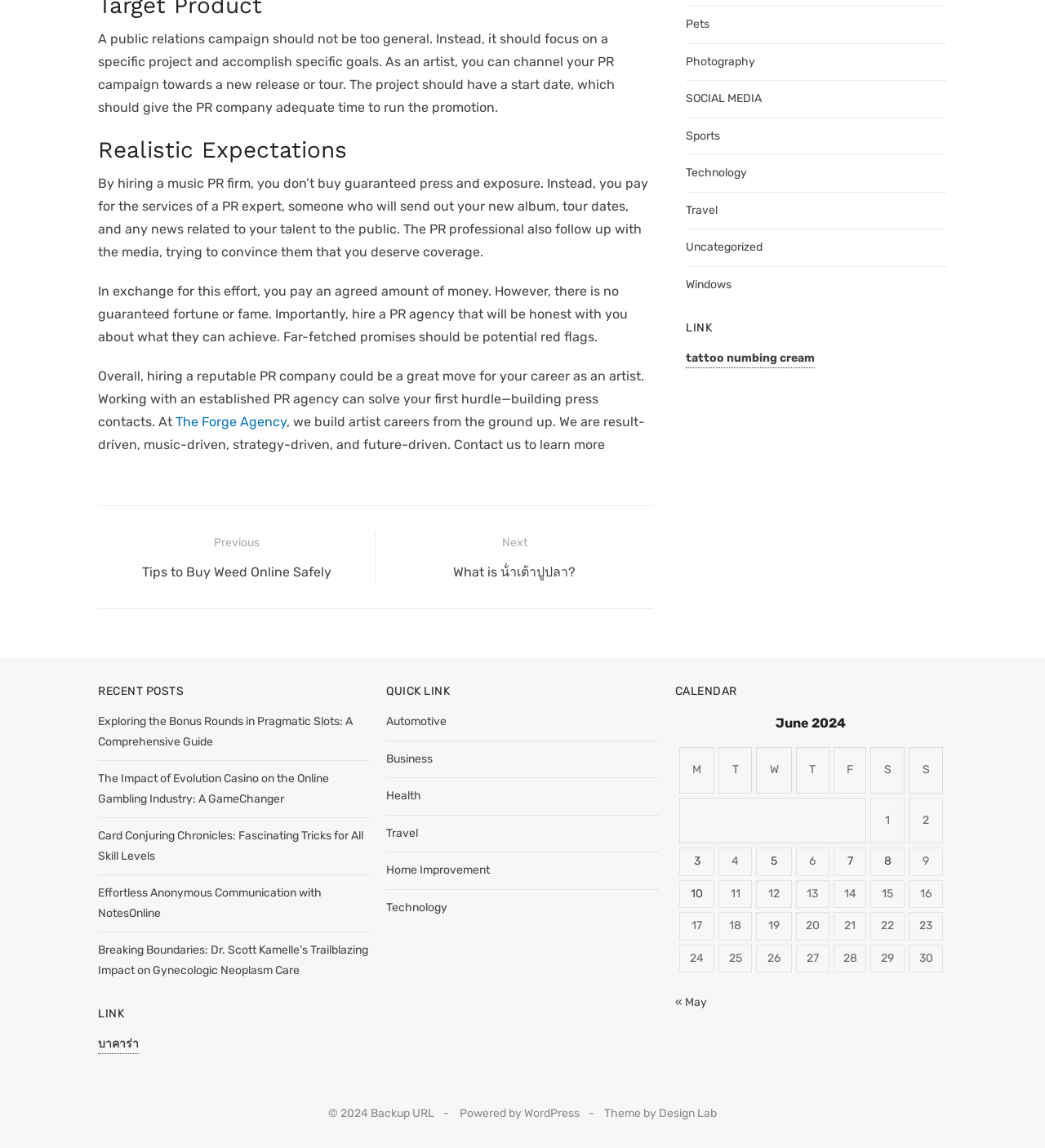Find the bounding box of the web element that fits this description: "Effortless Anonymous Communication with NotesOnline".

[0.094, 0.772, 0.308, 0.801]